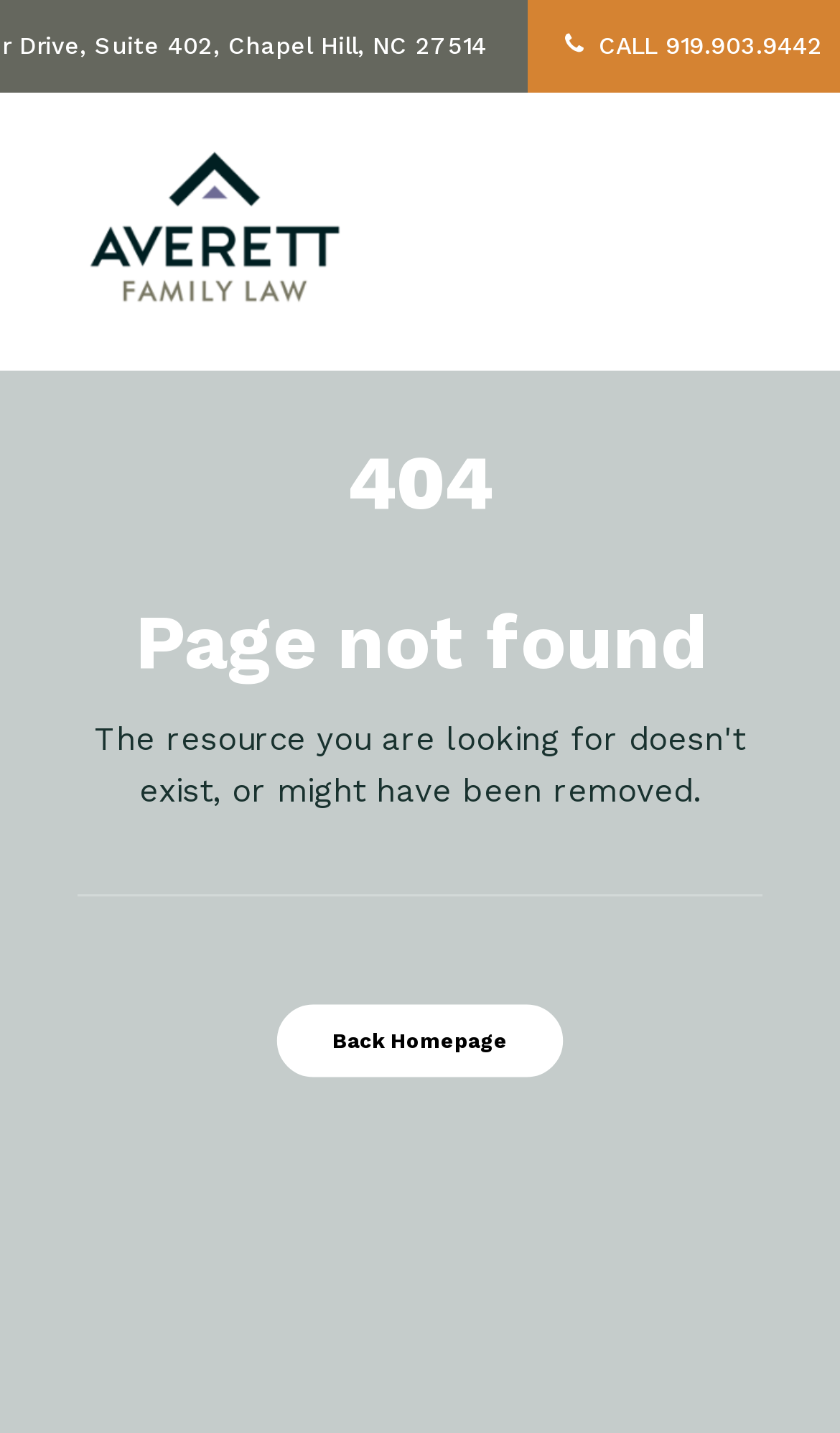How can I contact the law firm?
Please respond to the question with a detailed and informative answer.

I found the contact information at the bottom of the webpage, where there is a link to an email address 'melissa@averettlaw.com' and a phone number '919.903.9442'.